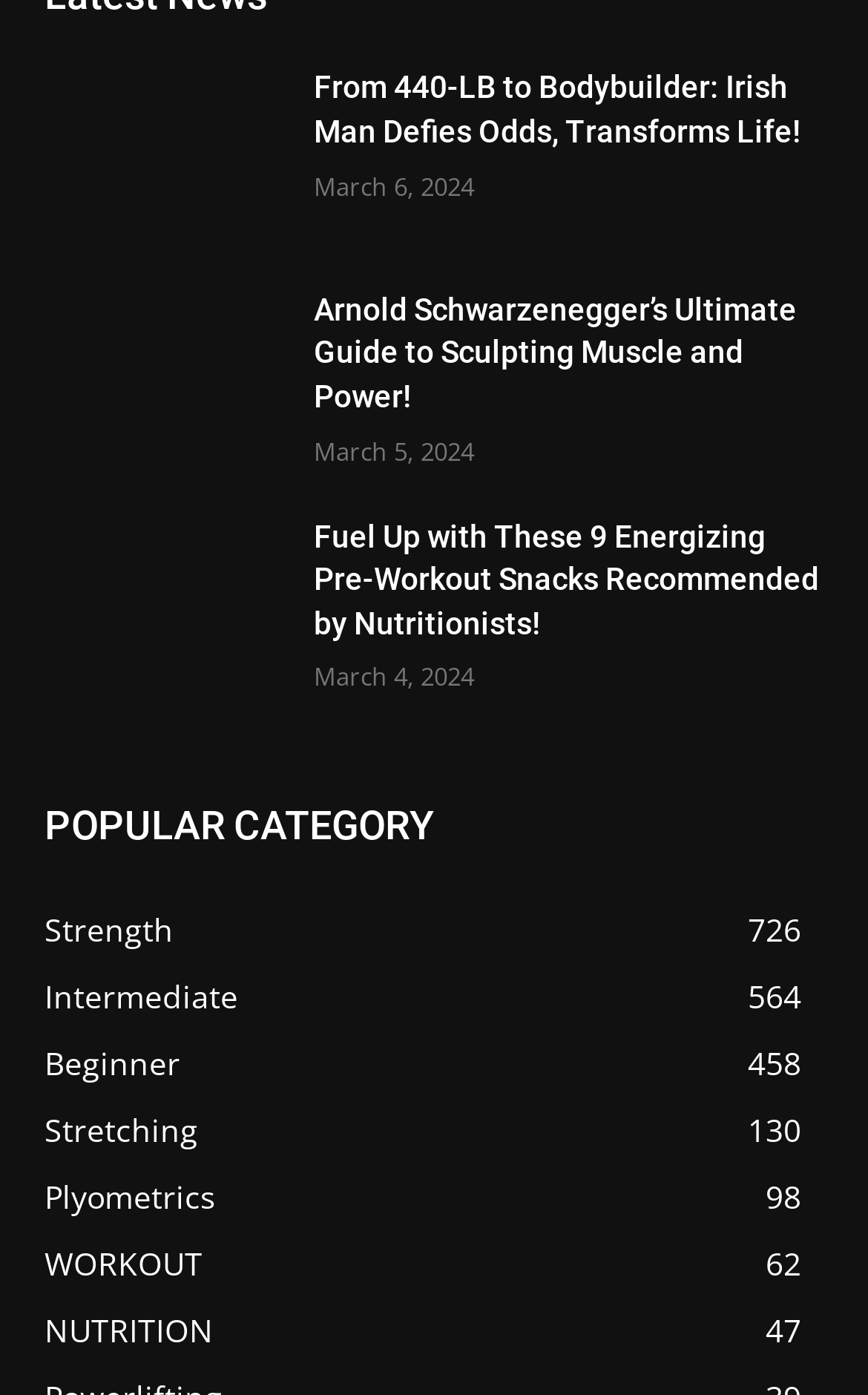Locate the bounding box coordinates of the element's region that should be clicked to carry out the following instruction: "Check the pre-workout snacks recommended by nutritionists". The coordinates need to be four float numbers between 0 and 1, i.e., [left, top, right, bottom].

[0.362, 0.37, 0.949, 0.463]